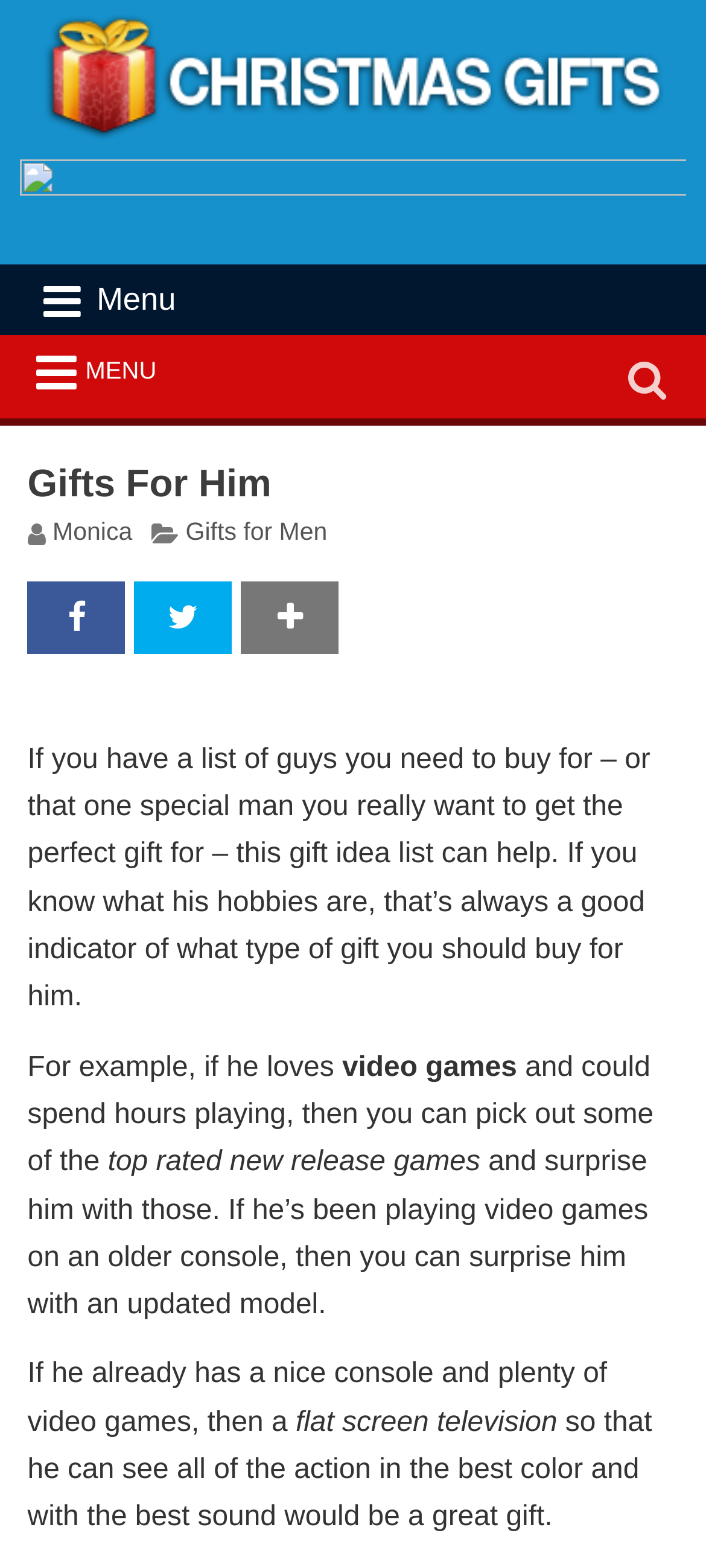Illustrate the webpage's structure and main components comprehensively.

This webpage is about gifts for men, with a focus on finding the perfect gift based on their hobbies. At the top left, there is a link to "Christmas Gifts" accompanied by an image. Next to it, there is a complementary element that takes up most of the top section of the page. Below this, there is a menu heading with a button to expand or collapse it. To the right of the menu, there is a search bar with a label "Search for:".

Below the menu and search bar, there is a heading that reads "Gifts For Him". Underneath this heading, there are several links to different categories, including "Monica", "Gifts for Men", and three icons. Following these links, there is a block of text that explains the purpose of the webpage, which is to help find gifts for men based on their hobbies. The text provides an example of how to choose a gift, such as buying video games for someone who loves playing them.

The webpage continues with more text, providing suggestions for gifts based on different hobbies, such as a flat screen television for someone who already has a console and plenty of video games. The text is divided into paragraphs, making it easy to read and understand. Overall, the webpage is focused on providing gift ideas for men, with a clear and concise layout that makes it easy to navigate.